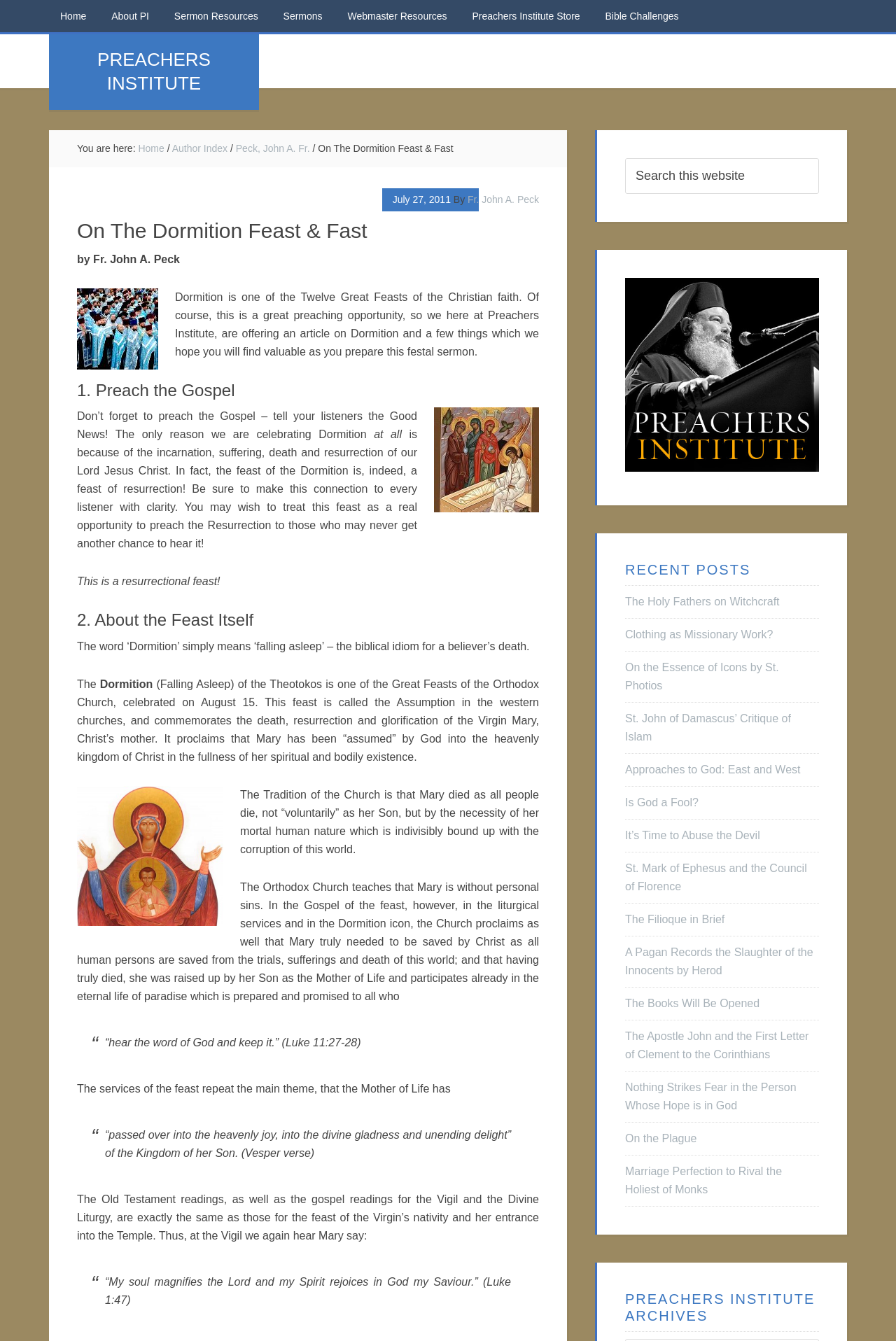Based on the image, please respond to the question with as much detail as possible:
Who is the author of the article?

The author of the article is mentioned in the byline 'by Fr. John A. Peck' and is also linked to the author's index page.